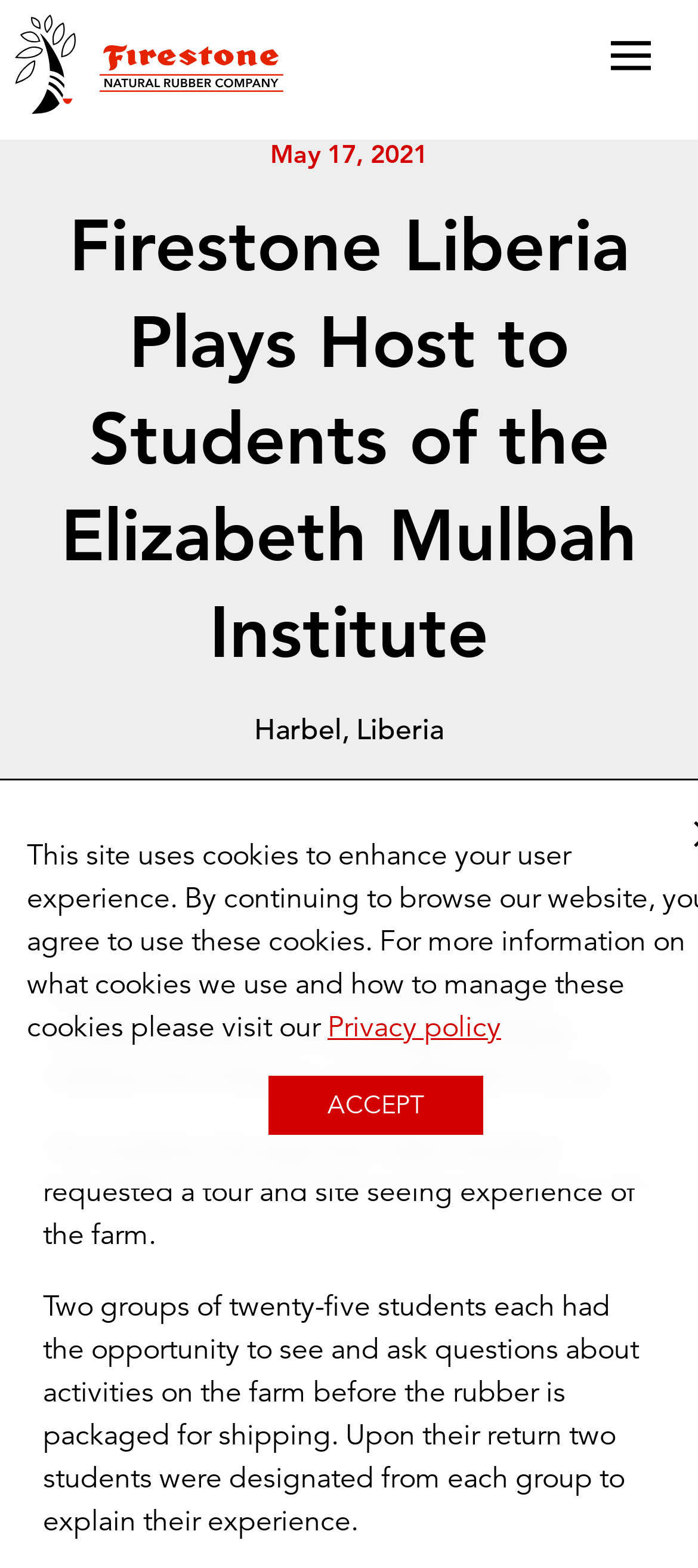How many students were in each group?
We need a detailed and exhaustive answer to the question. Please elaborate.

The text states that 'Two groups of twenty-five students each had the opportunity to see and ask questions about activities on the farm before the rubber is packaged for shipping.' This indicates that each group had 25 students.